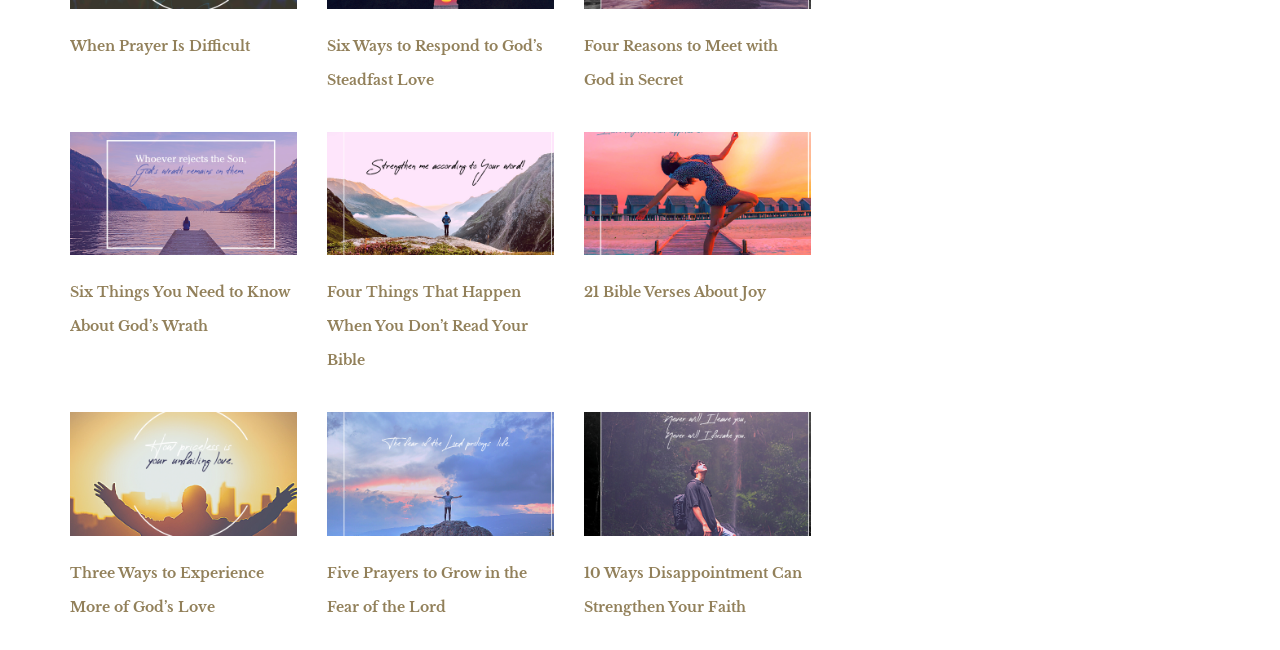Use a single word or phrase to respond to the question:
How many links are there in the second article?

1